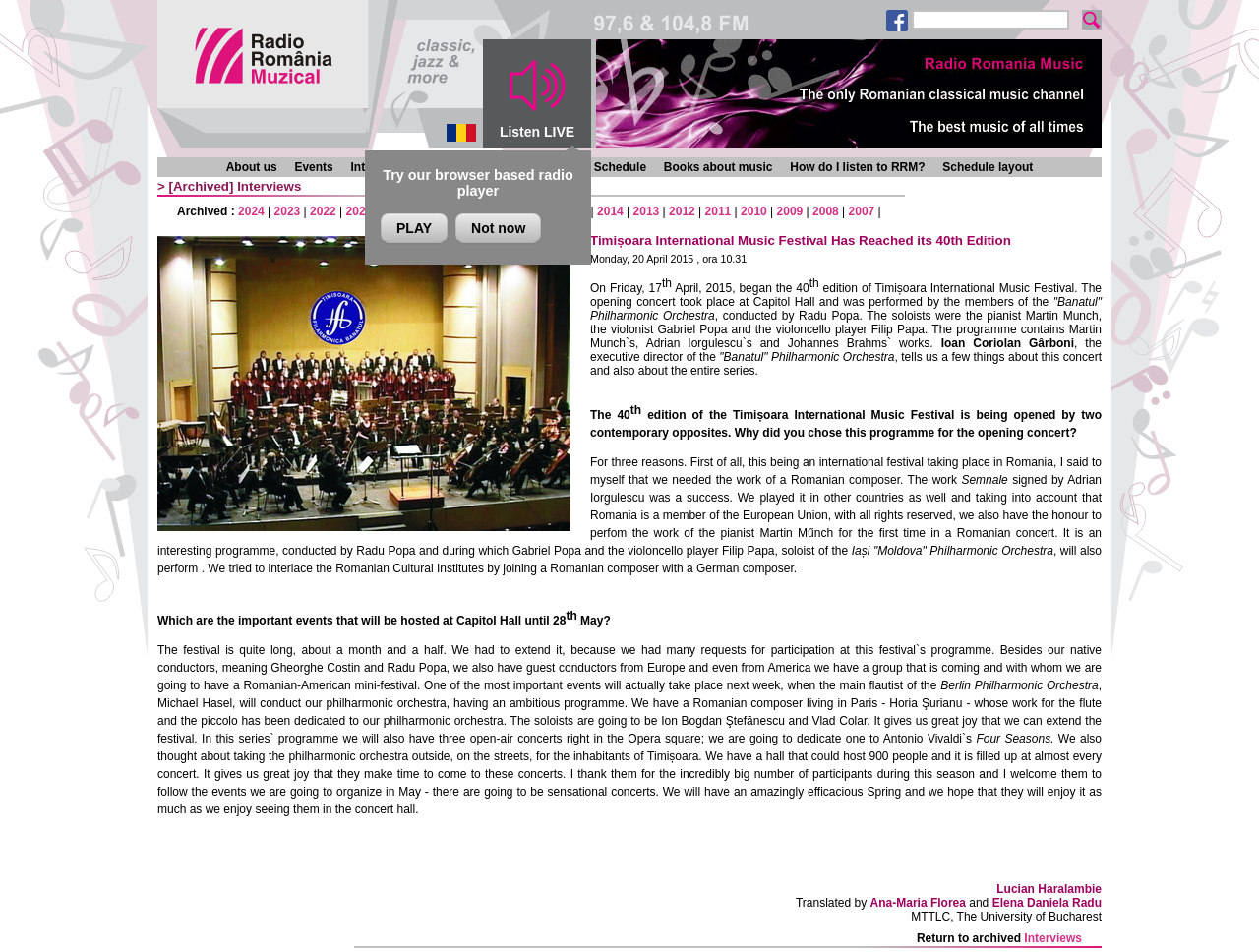Locate and provide the bounding box coordinates for the HTML element that matches this description: "Books about music".

[0.527, 0.168, 0.614, 0.183]